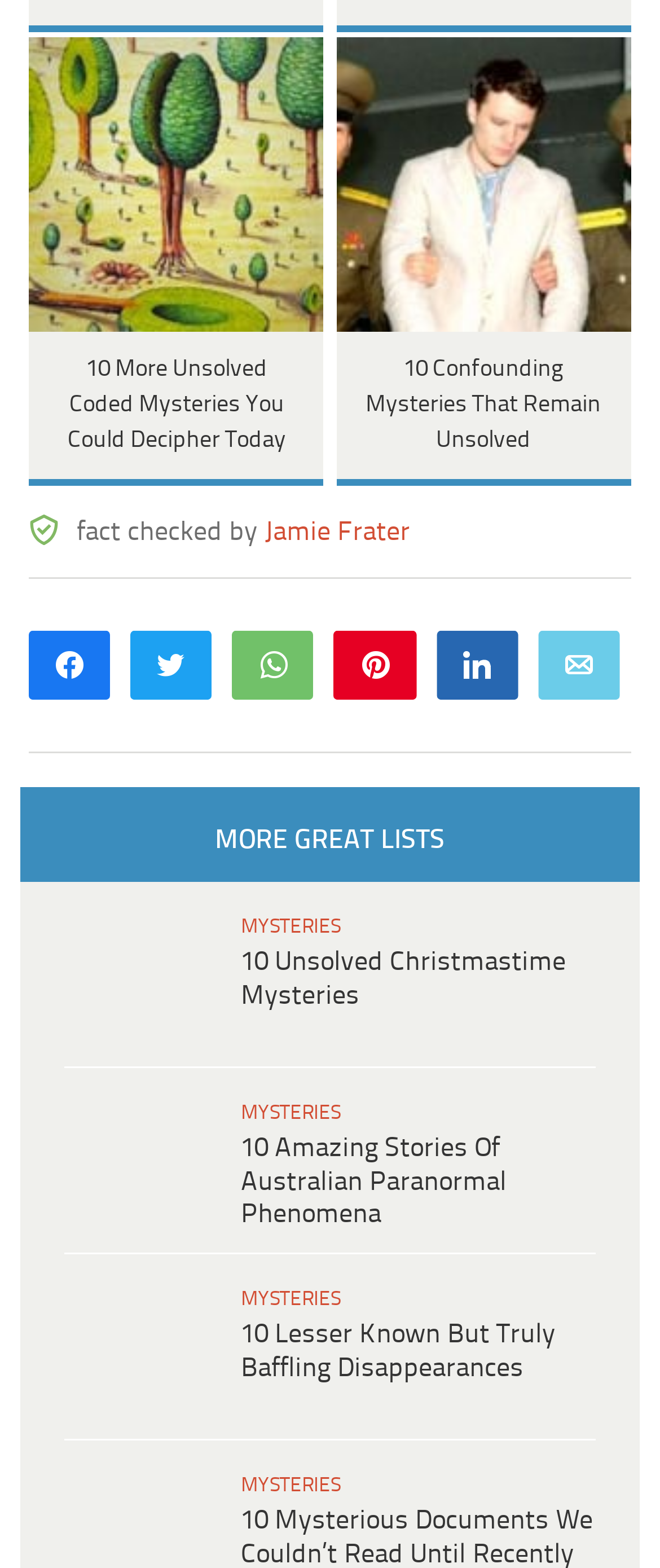Please identify the bounding box coordinates for the region that you need to click to follow this instruction: "Click on the link to 10 More Unsolved Coded Mysteries".

[0.045, 0.219, 0.491, 0.505]